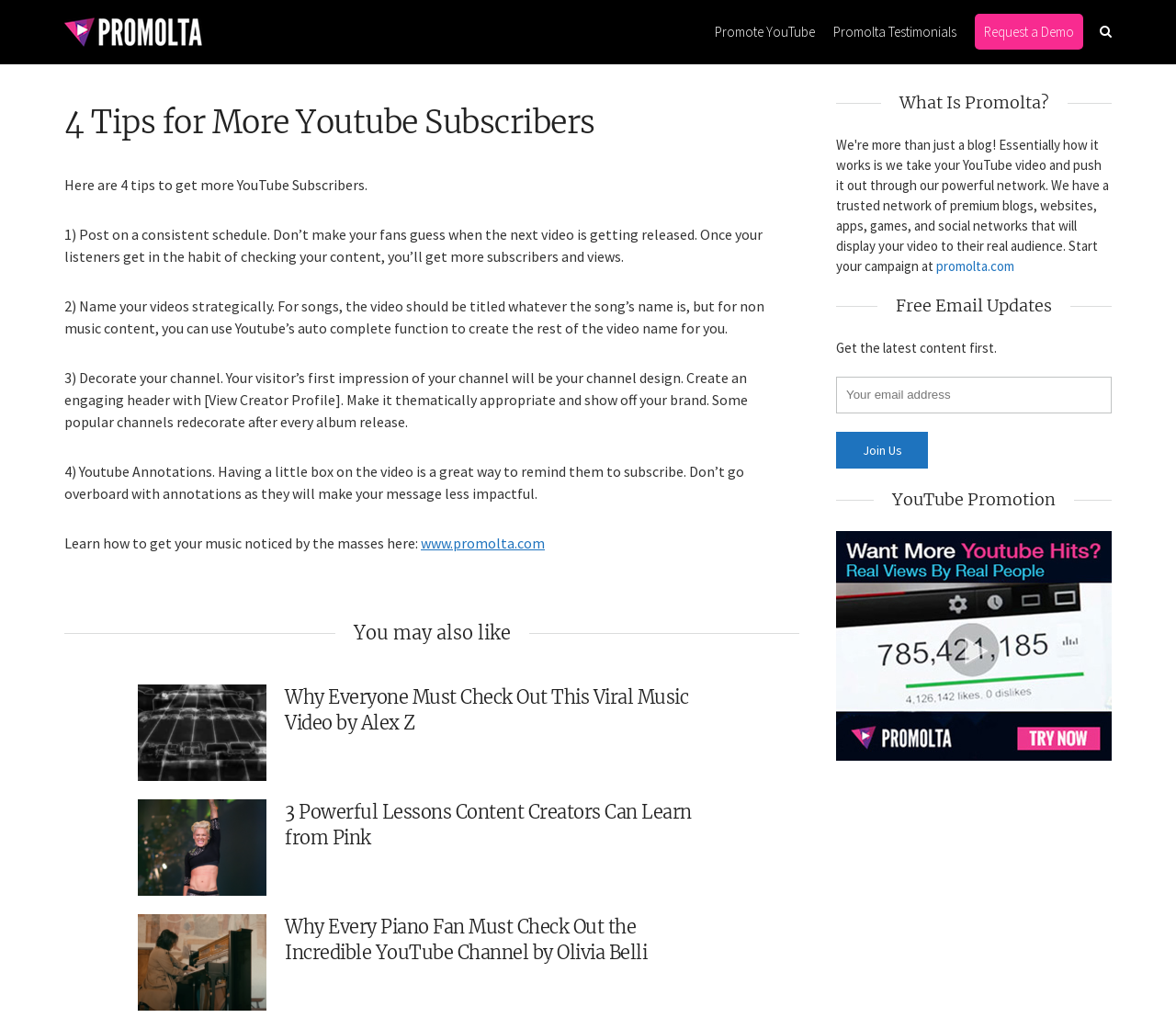What is Promolta?
Answer the question in a detailed and comprehensive manner.

The webpage has a section that asks 'What is Promolta?' and provides a link to promolta.com, suggesting that Promolta is a website related to YouTube promotion.